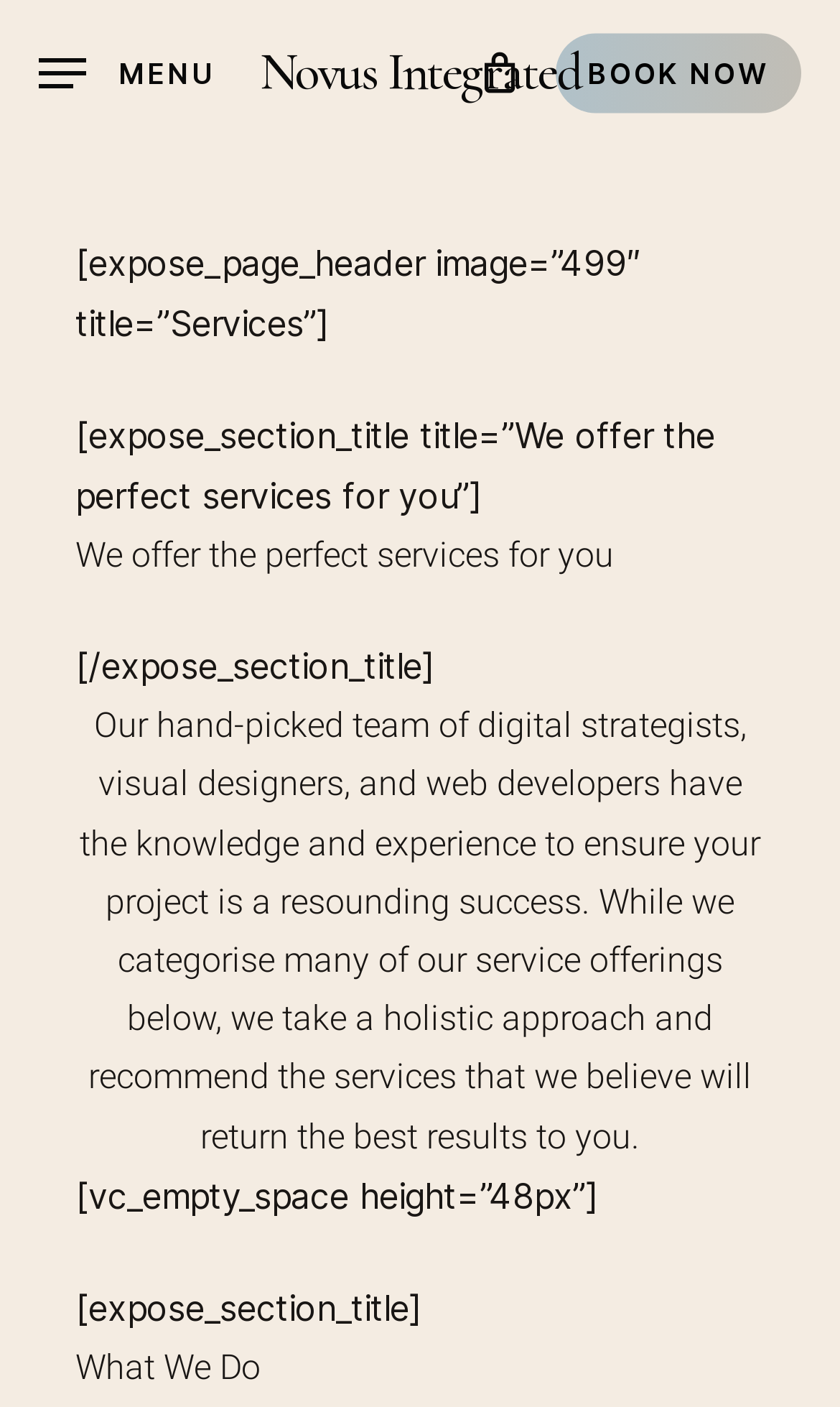What is the purpose of the 'BOOK NOW' button?
Could you please answer the question thoroughly and with as much detail as possible?

The 'BOOK NOW' button is a prominent link on the page, suggesting that it is a call-to-action for users to book a service offered by Novus Integrated. The context of the page, which describes the services offered, further supports this conclusion.